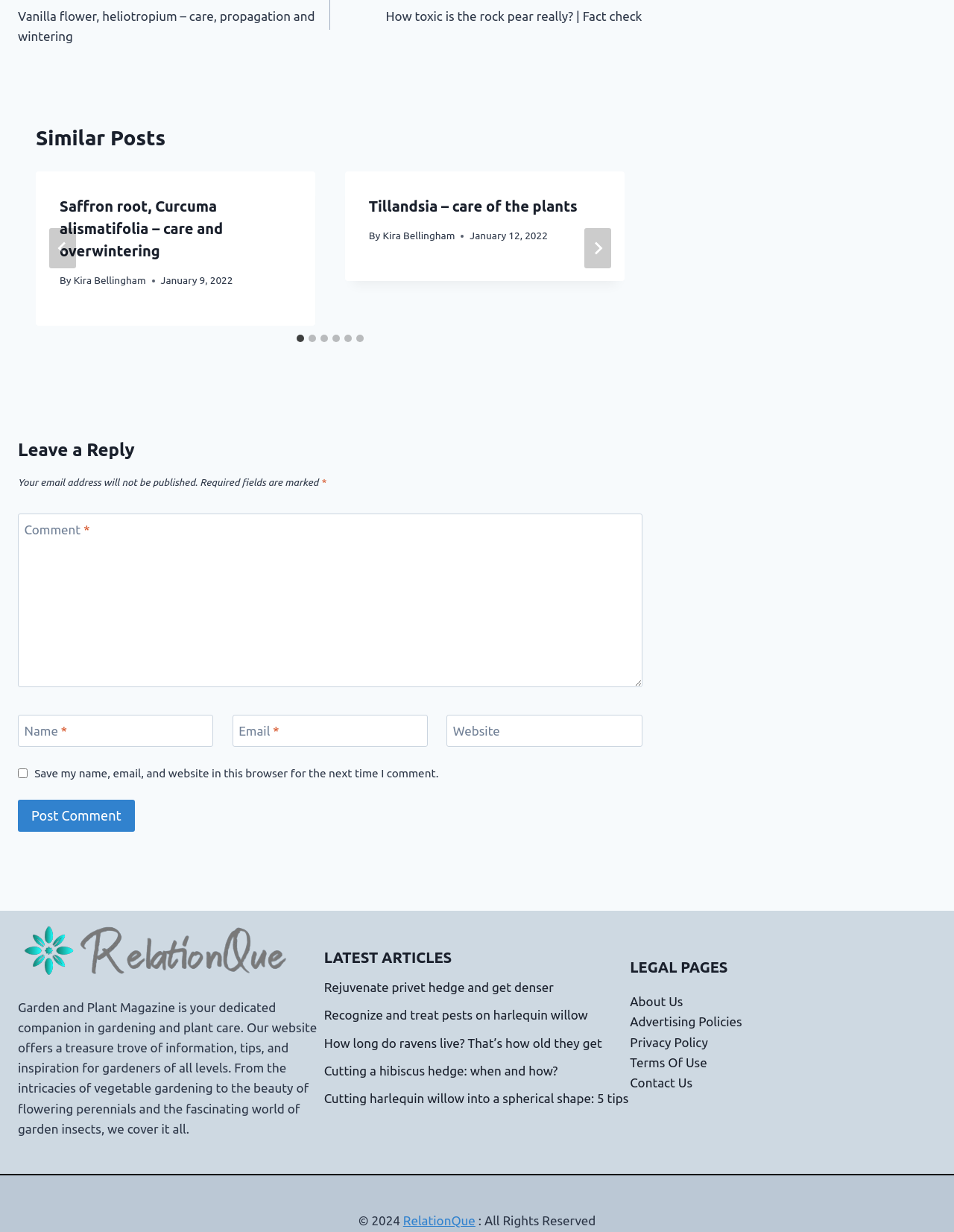Respond to the following question using a concise word or phrase: 
What is the purpose of the checkbox?

Save my name, email, and website in this browser for the next time I comment